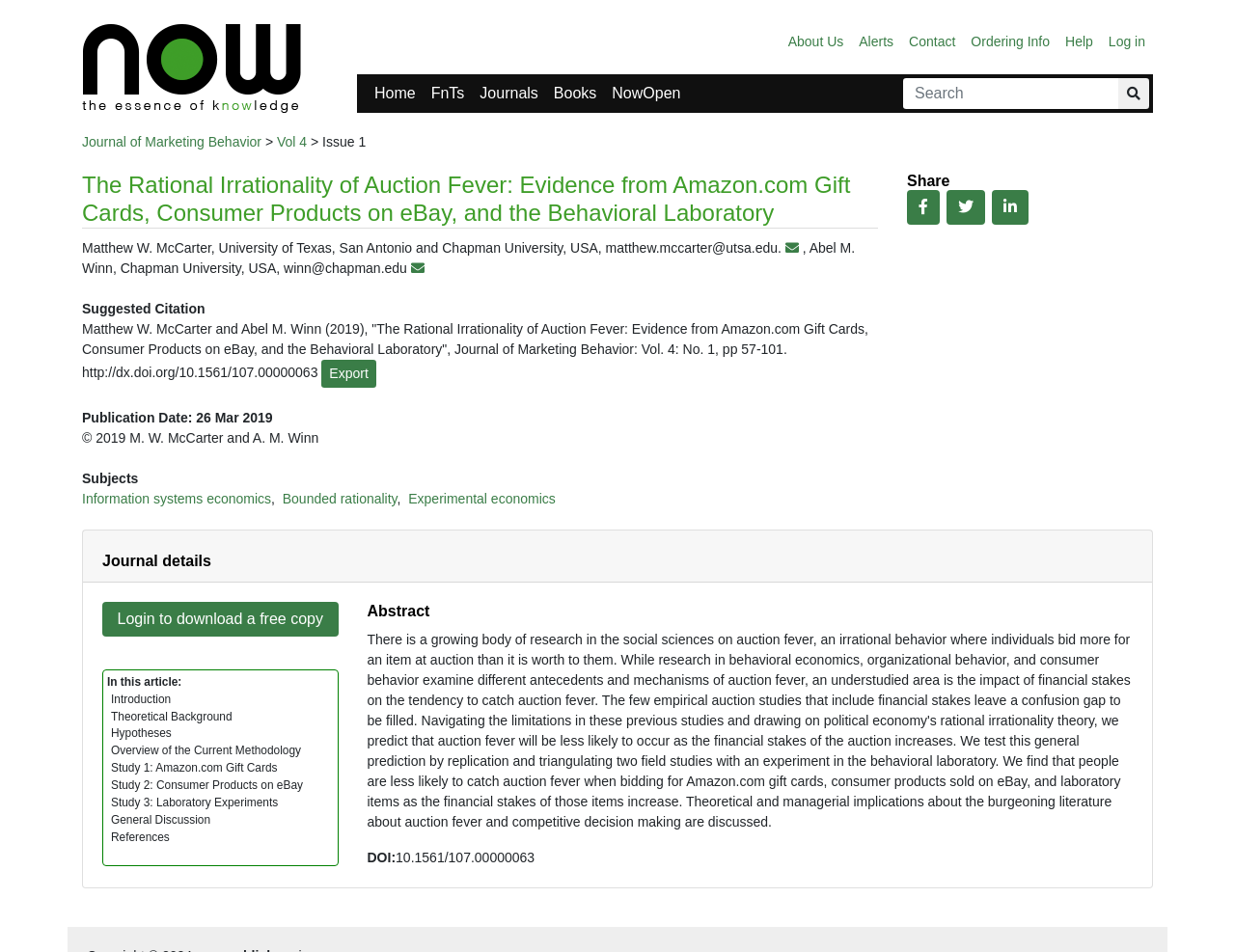Craft a detailed narrative of the webpage's structure and content.

This webpage is about a research article titled "The Rational Irrationality of Auction Fever: Evidence from Amazon.com Gift Cards, Consumer Products on eBay, and the Behavioral Laboratory" published by Now Publishers. 

At the top of the page, there is a navigation menu with links to "Home", "FnTs", "Journals", "Books", and "NowOpen". On the right side of the navigation menu, there is a search box with a search button. Below the navigation menu, there is a section with links to "About Us", "Alerts", "Contact", "Ordering Info", "Help", and "Log in".

The main content of the page is divided into several sections. The first section displays the title of the article, the authors' names, and their affiliations. Below this section, there is a citation information section that provides the suggested citation for the article.

On the right side of the page, there is a "Share" section with links to share the article on Facebook, Twitter, and LinkedIn. Below this section, there is a "Journal details" section with a link to view more journal details.

The main content of the article is organized into sections, including "Introduction", "Theoretical Background", "Hypotheses", "Overview of the Current Methodology", "Study 1: Amazon.com Gift Cards", "Study 2: Consumer Products on eBay", "Study 3: Laboratory Experiments", "General Discussion", and "References". Each section has a brief description.

At the bottom of the page, there is an abstract section that provides a brief summary of the article. Additionally, there is a DOI (Digital Object Identifier) section that provides a unique identifier for the article.